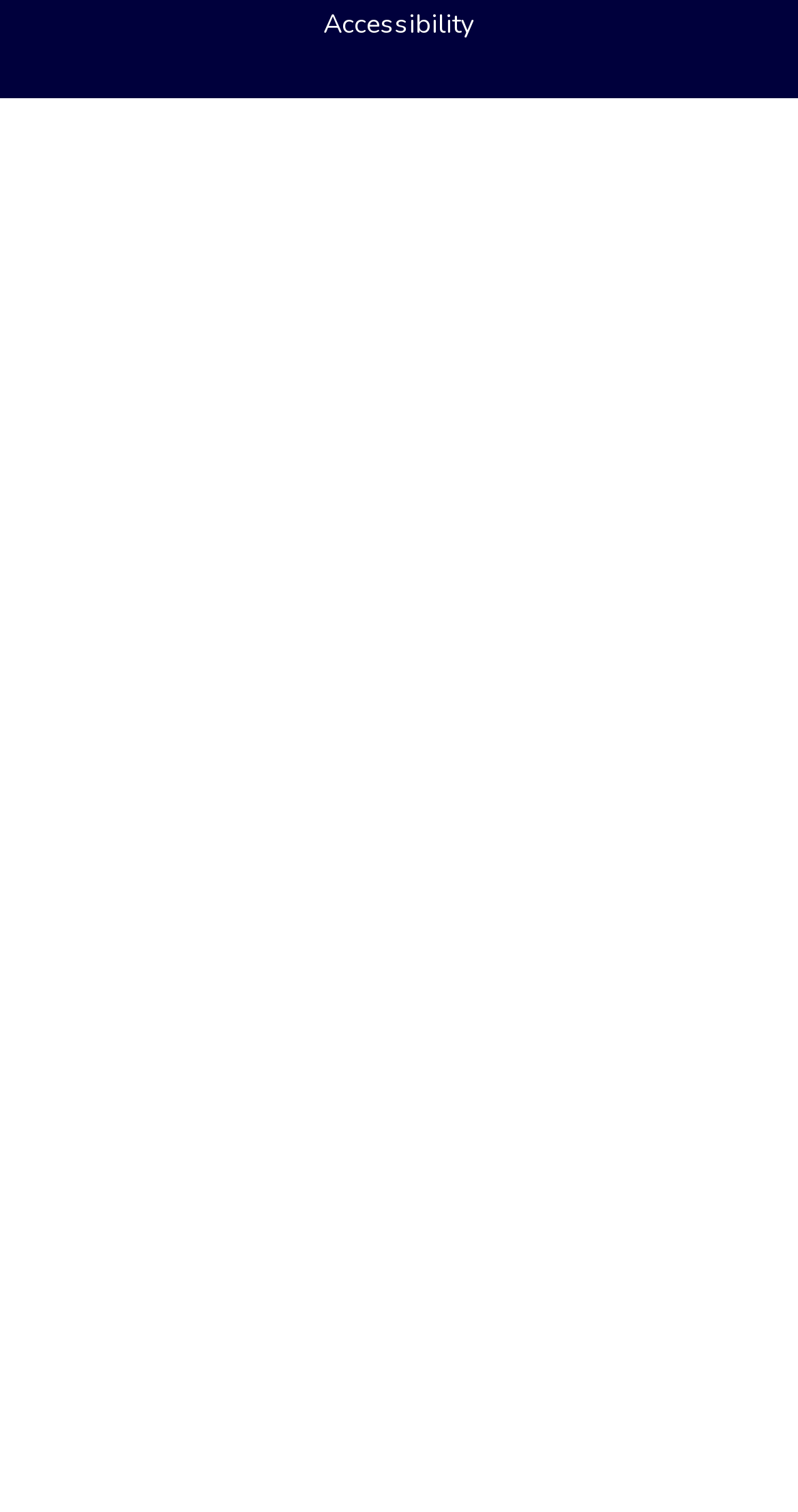Identify the bounding box coordinates for the UI element described as: "Patents obtained by NIFS Scientists".

[0.333, 0.552, 0.667, 0.65]